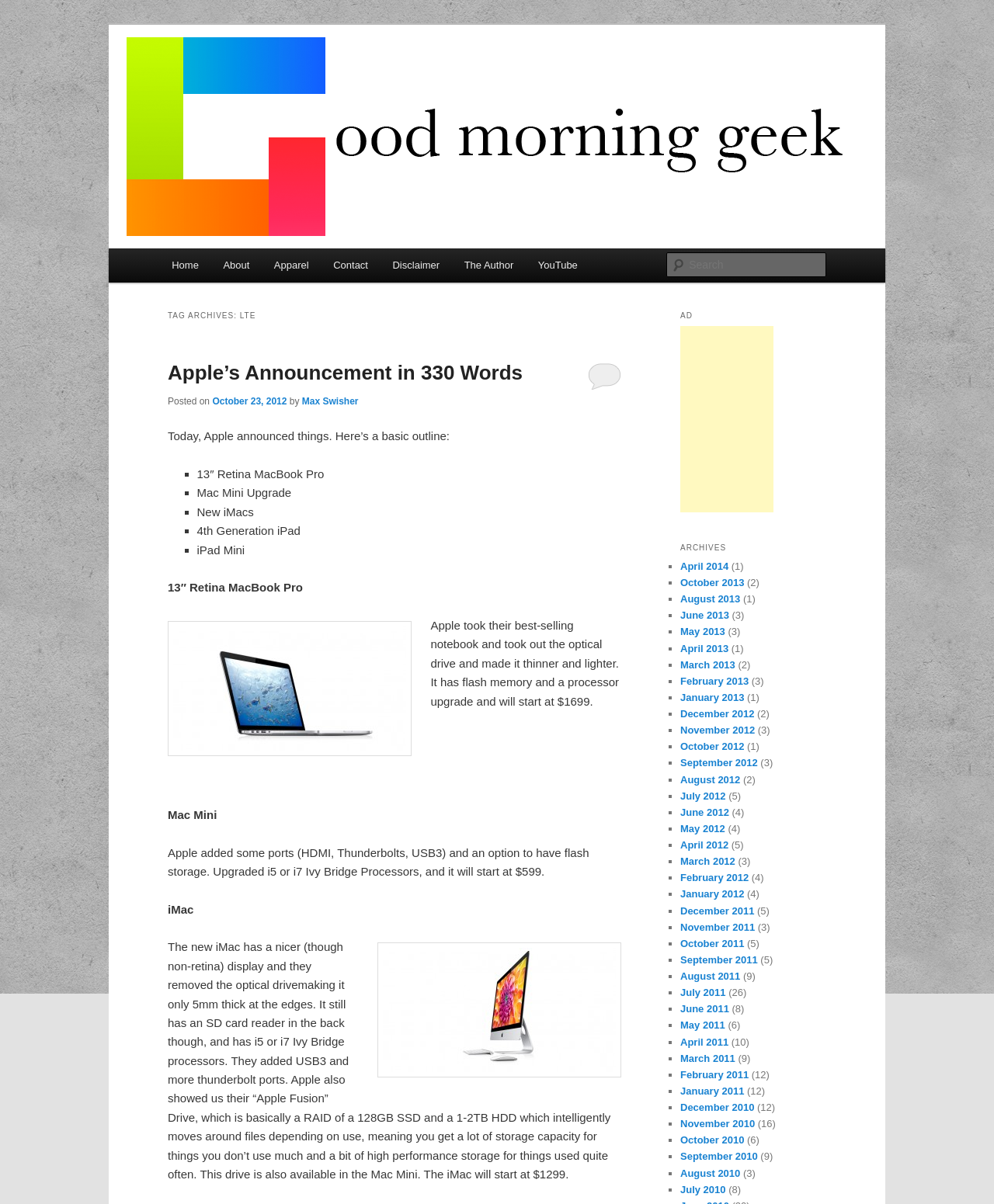Give a one-word or one-phrase response to the question:
How many archive links are there?

12